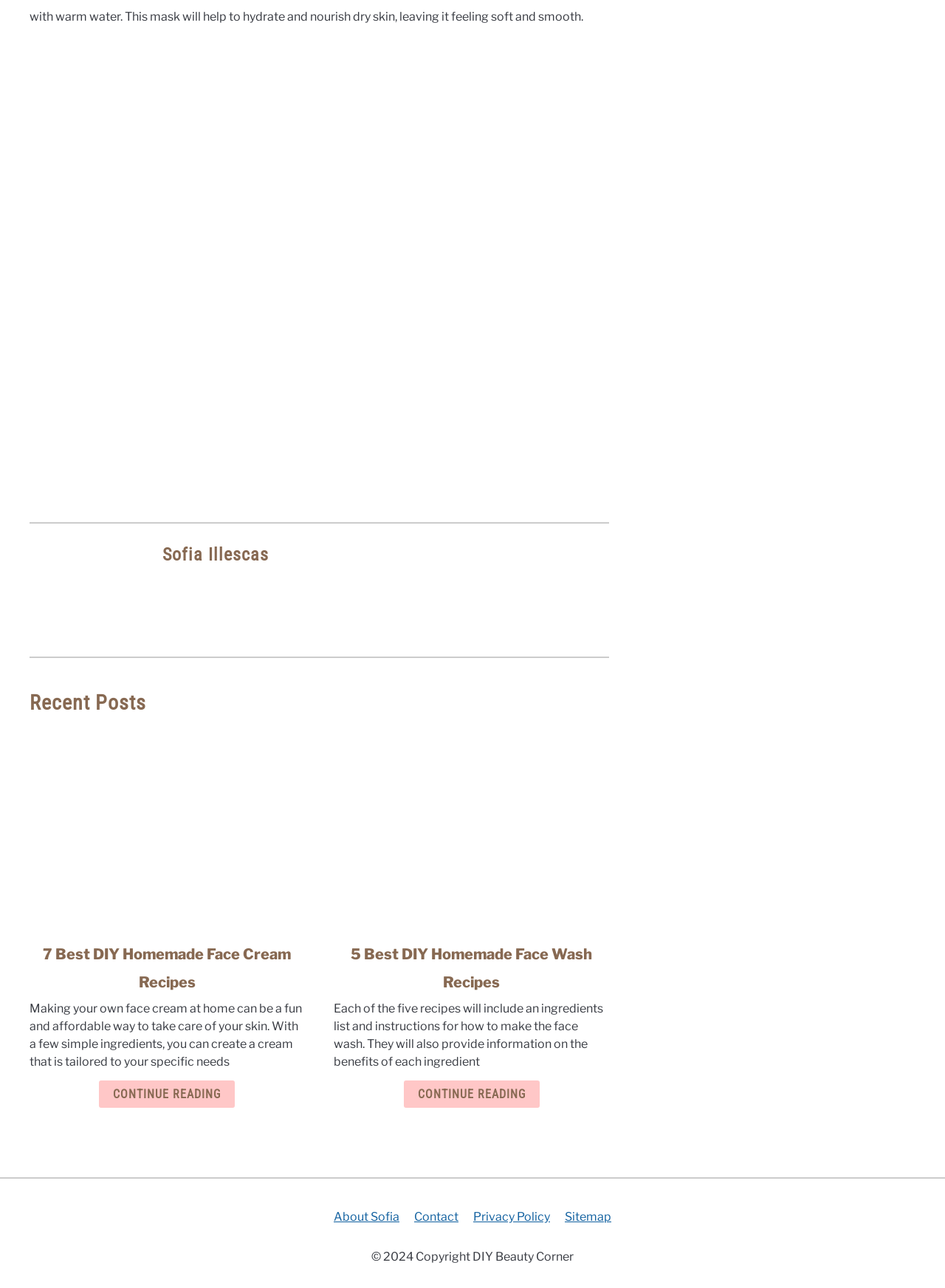How many links are in the footer section? Based on the image, give a response in one word or a short phrase.

5